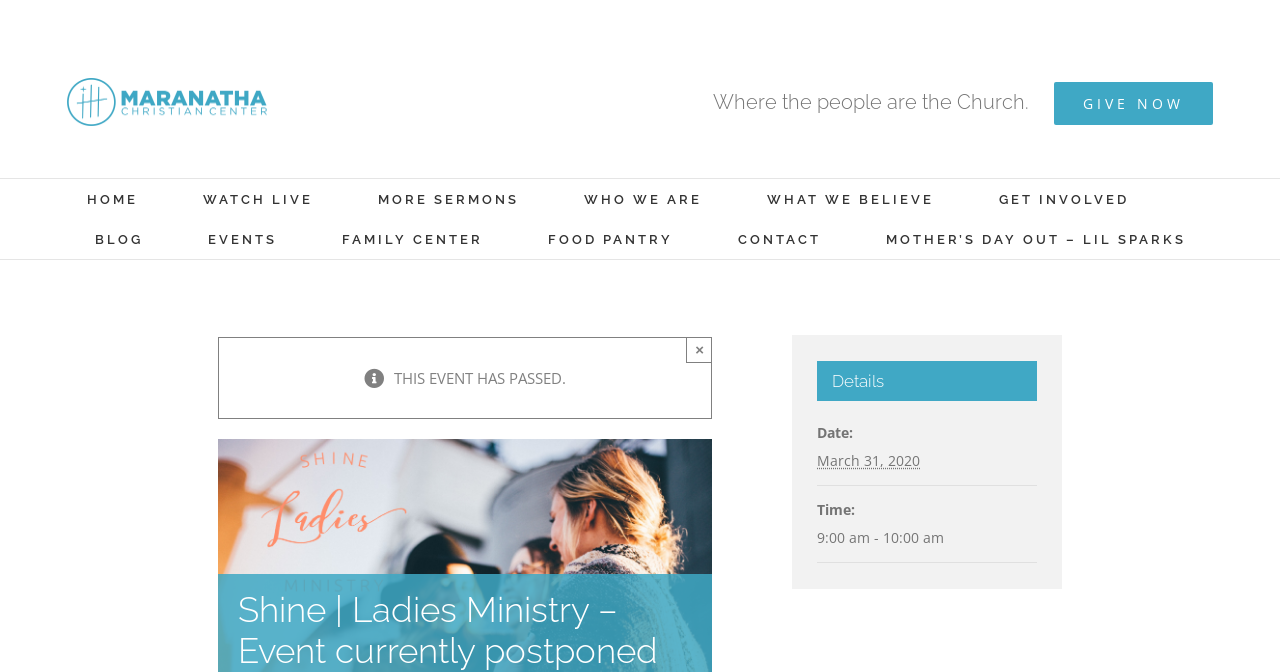Please find the bounding box for the following UI element description. Provide the coordinates in (top-left x, top-left y, bottom-right x, bottom-right y) format, with values between 0 and 1: MORE SERMONS

[0.295, 0.267, 0.405, 0.326]